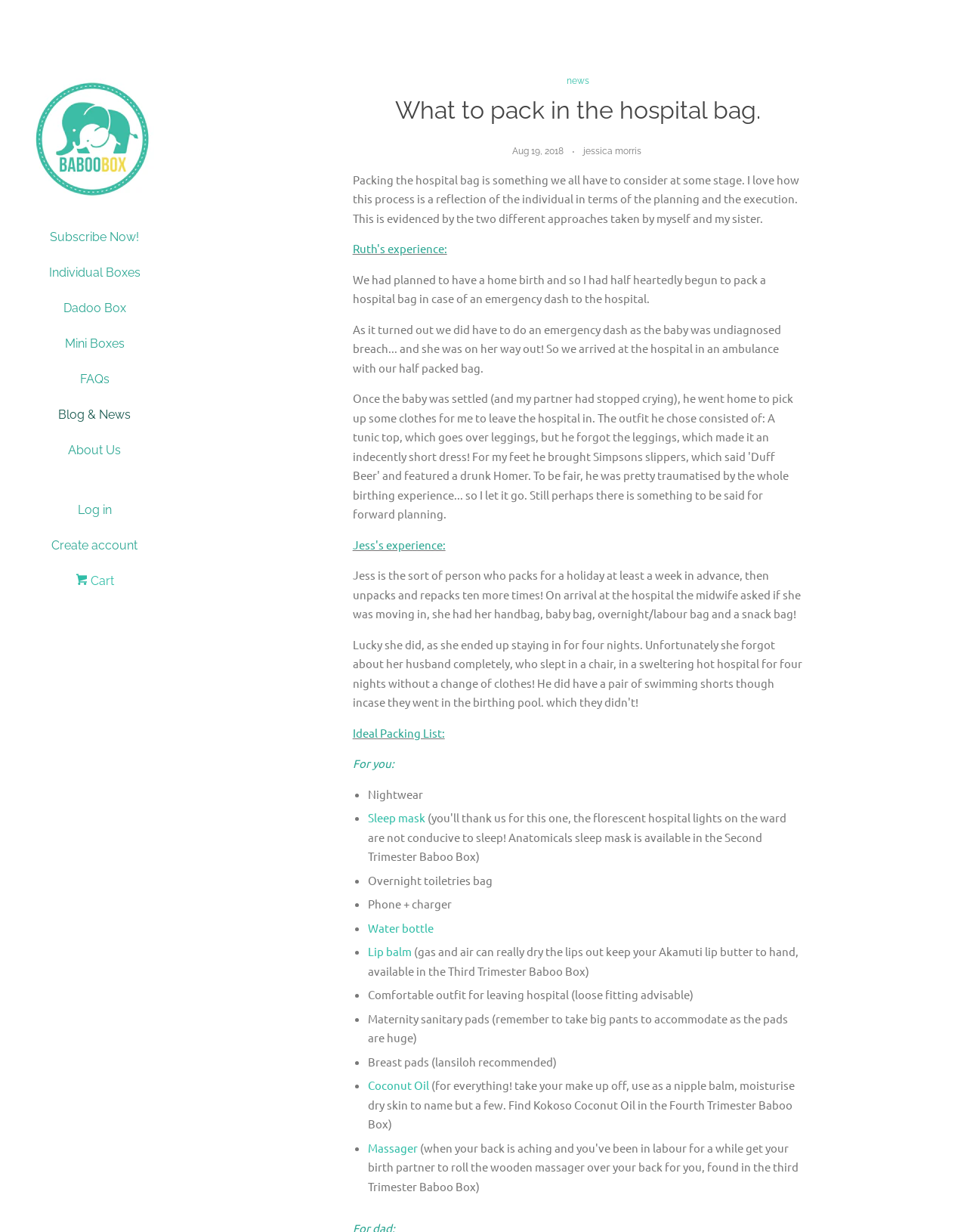Describe all the key features of the webpage in detail.

This webpage is about packing a hospital bag for the birth of a baby. At the top, there is a navigation menu with links to various sections of the website, including "Subscribe Now!", "Individual Boxes", "Dadoo Box", "Mini Boxes", "FAQs", "Blog & News", "About Us", "Log in", and "Create account". On the right side of the navigation menu, there is a cart icon.

Below the navigation menu, there is a header section with a link to "news" and a heading that reads "What to pack in the hospital bag." The heading is followed by a timestamp "Aug 19, 2018" and the author's name "jessica morris".

The main content of the webpage is a personal account of the author's experience packing a hospital bag. The author shares their own experience of packing a hospital bag, including the items they packed and the lessons they learned. The text is divided into paragraphs, with the first paragraph introducing the topic and subsequent paragraphs describing the author's experience.

Below the personal account, there is a section titled "Ideal Packing List" with a list of items to pack for the hospital. The list is divided into sections, including "For you" and "For baby". The items on the list include nightwear, sleep mask, overnight toiletries bag, phone and charger, water bottle, lip balm, comfortable outfit for leaving the hospital, maternity sanitary pads, breast pads, and coconut oil. Each item on the list is marked with a bullet point, and some items have additional descriptions or recommendations.

Throughout the webpage, there are no images, but there are links to other pages on the website, including "Sleep mask", "Water bottle", and "Lip balm". The overall layout of the webpage is clean and easy to read, with clear headings and concise text.